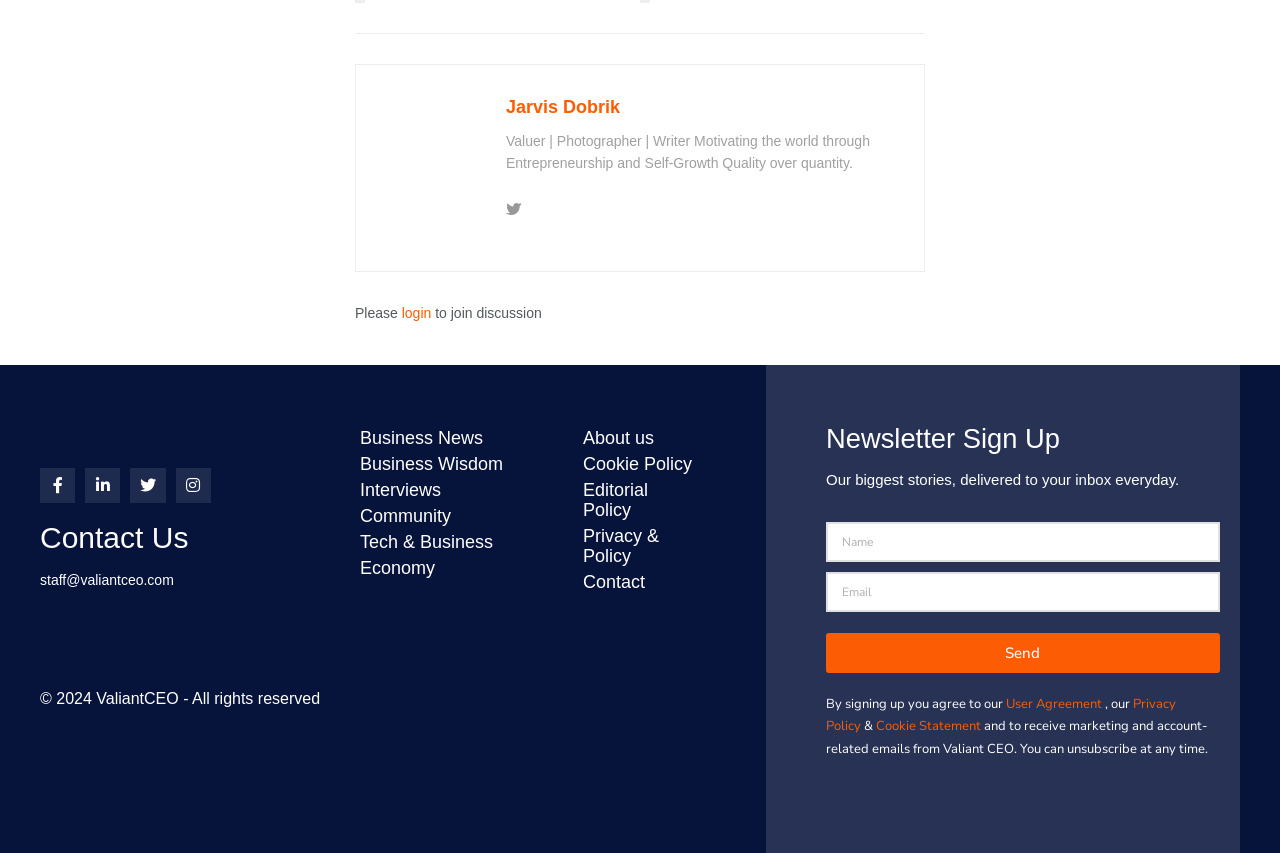Determine the bounding box coordinates of the clickable element to complete this instruction: "Sign up for the newsletter". Provide the coordinates in the format of four float numbers between 0 and 1, [left, top, right, bottom].

[0.645, 0.742, 0.953, 0.789]